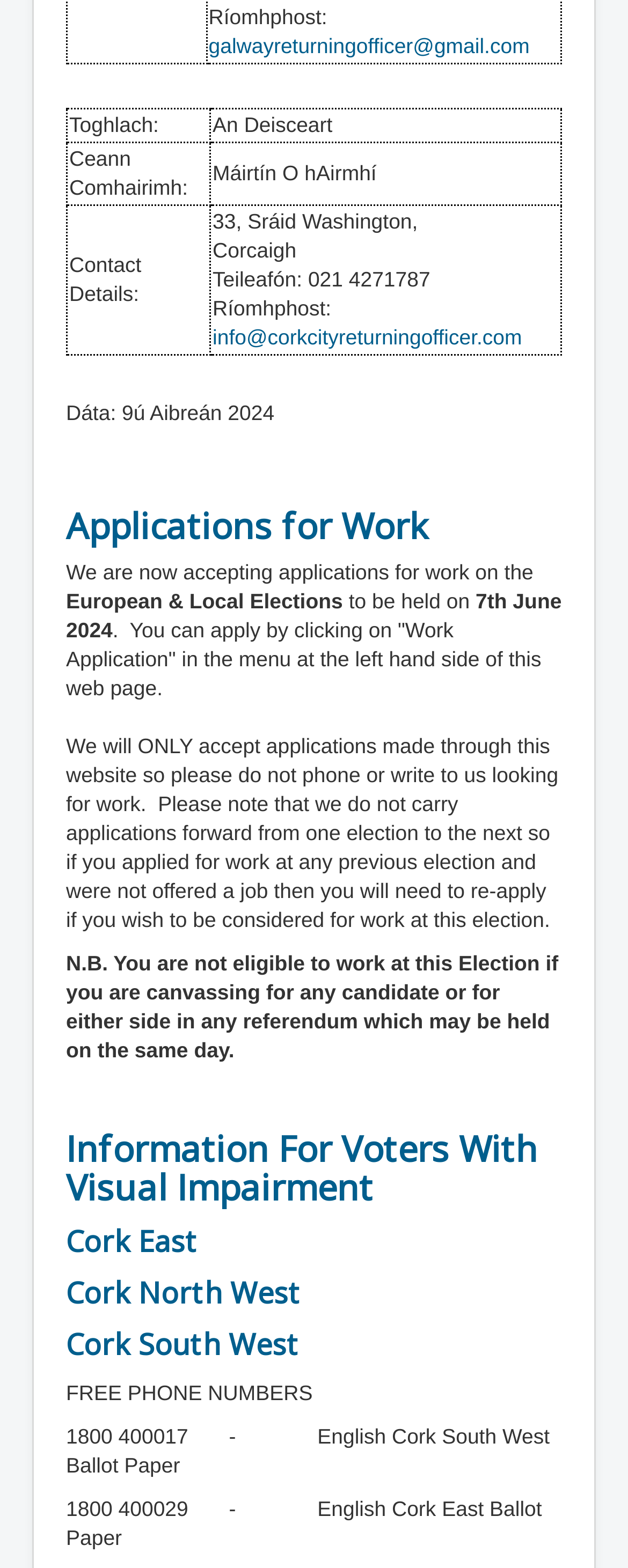What is the date of the European and Local Elections?
Please ensure your answer to the question is detailed and covers all necessary aspects.

The date of the election can be found in the middle section of the webpage, where it says 'We are now accepting applications for work on the European & Local Elections to be held on 7th June 2024'.